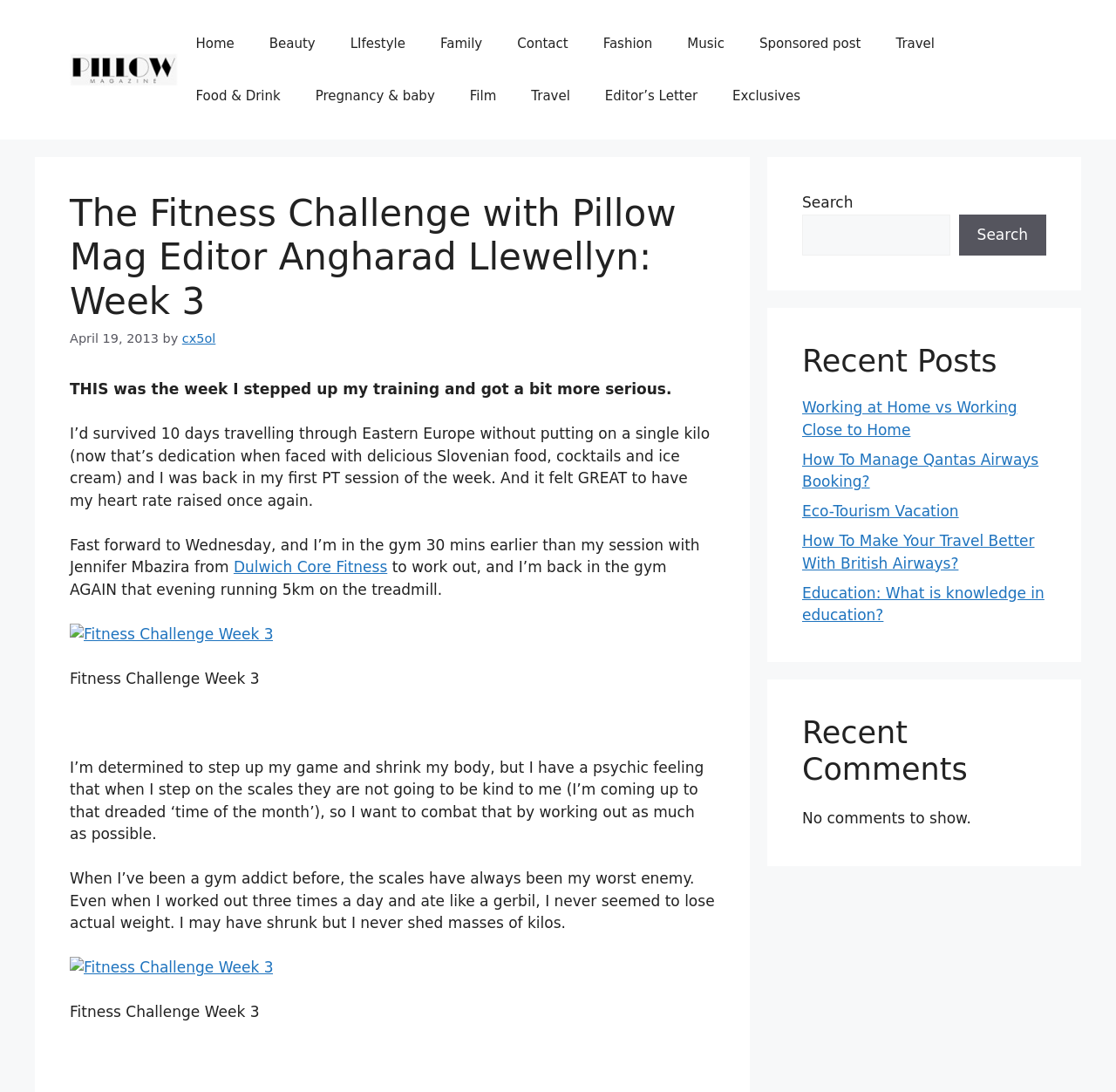Bounding box coordinates are given in the format (top-left x, top-left y, bottom-right x, bottom-right y). All values should be floating point numbers between 0 and 1. Provide the bounding box coordinate for the UI element described as: alt="Fitness Challenge Week 3"

[0.062, 0.878, 0.245, 0.894]